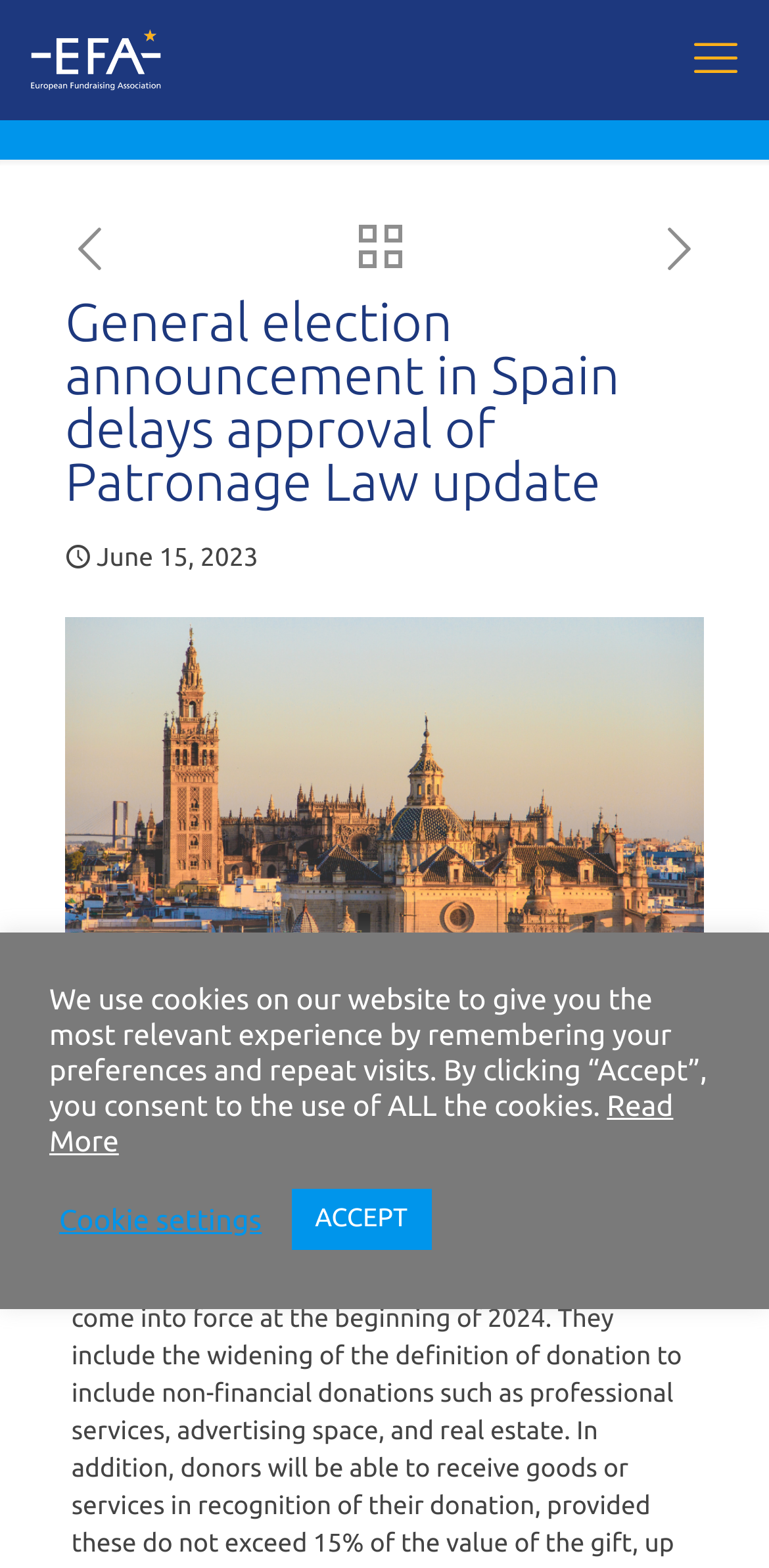Identify the bounding box of the HTML element described as: "aria-label="all posts"".

[0.467, 0.143, 0.523, 0.179]